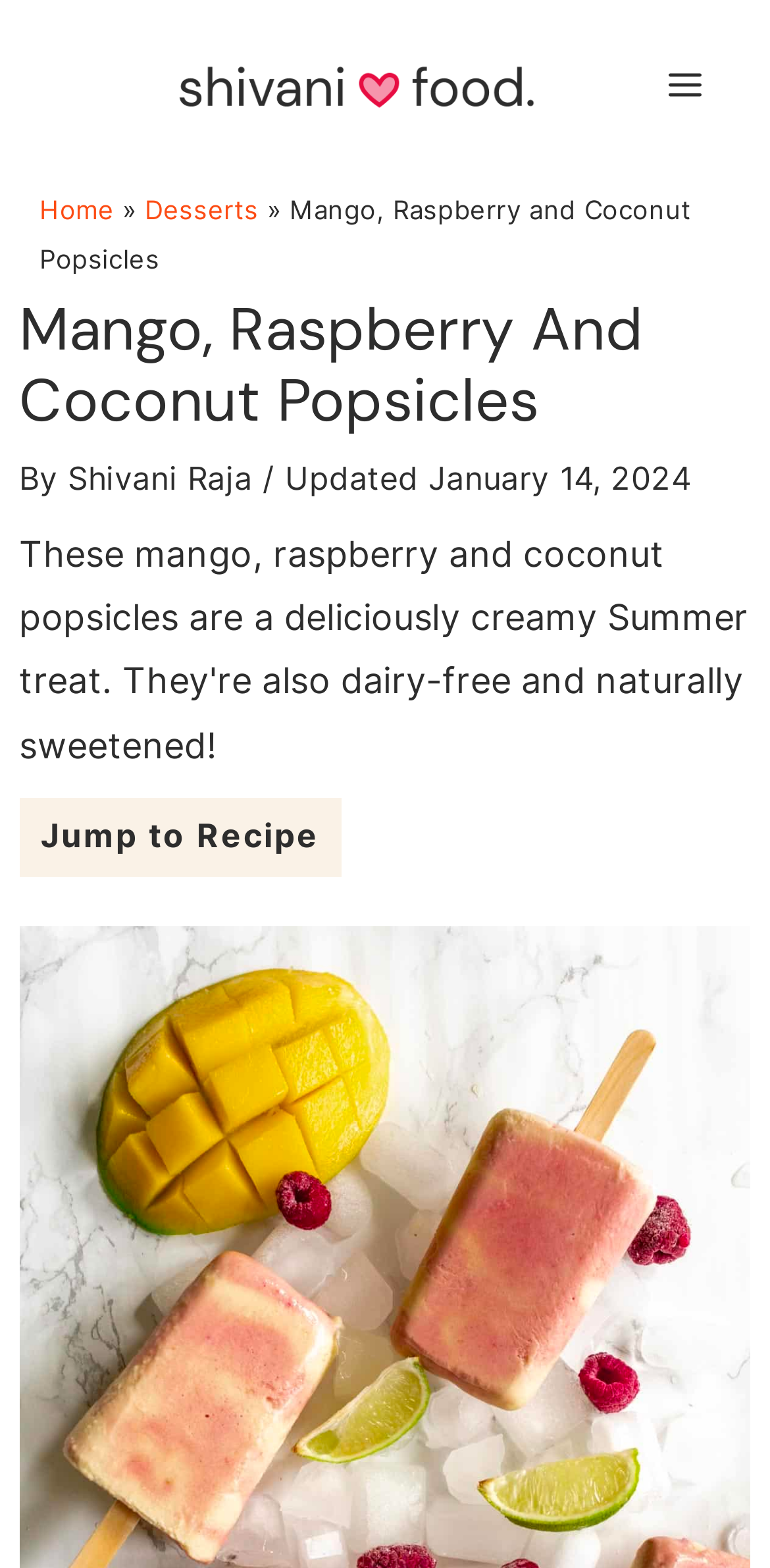What is the category of the recipe? From the image, respond with a single word or brief phrase.

Desserts